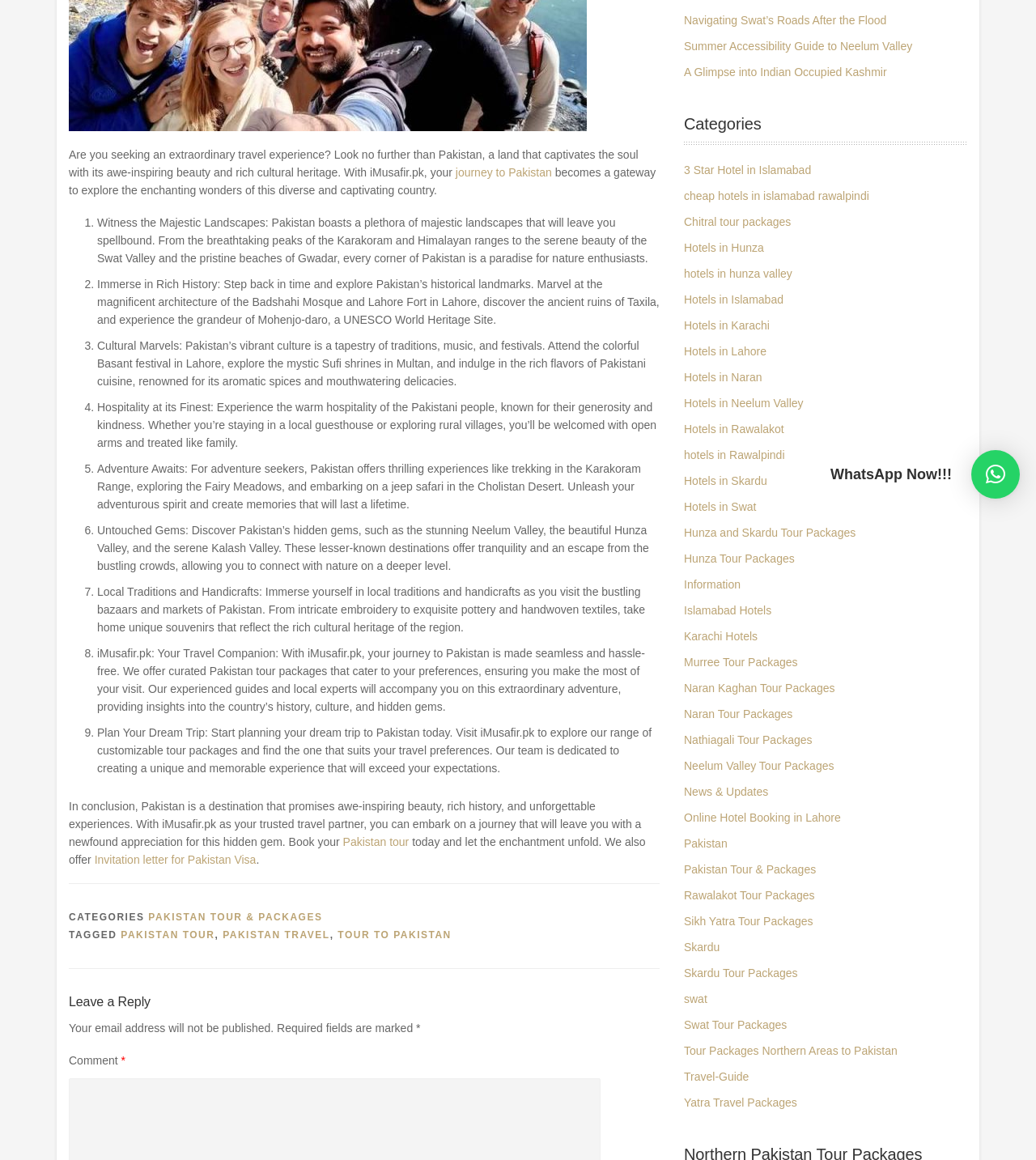Locate and provide the bounding box coordinates for the HTML element that matches this description: "Neelum Valley Tour Packages".

[0.66, 0.655, 0.805, 0.666]